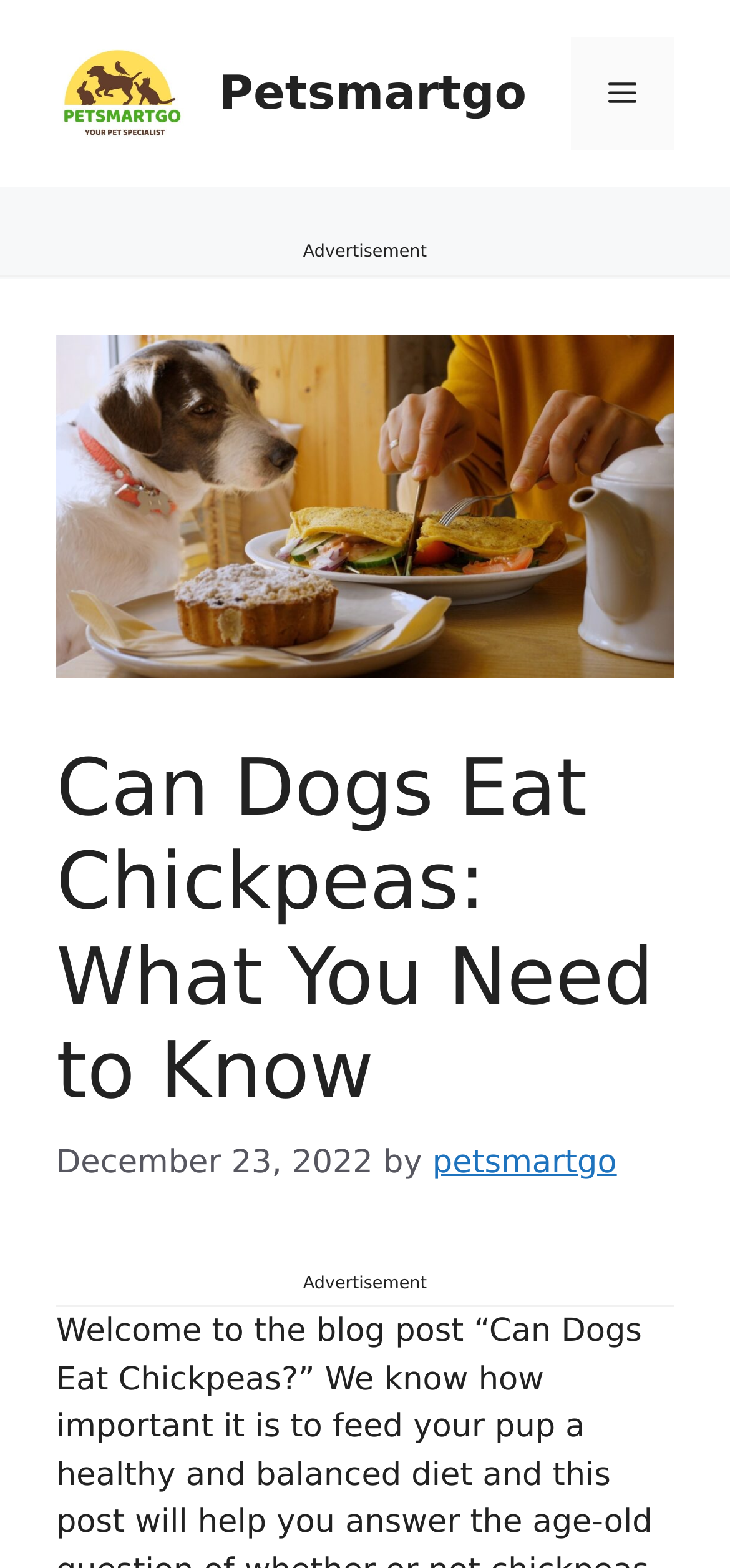Refer to the screenshot and give an in-depth answer to this question: What is the main topic of the blog post?

I found the main topic of the blog post by looking at the heading, which says 'Can Dogs Eat Chickpeas: What You Need to Know'.